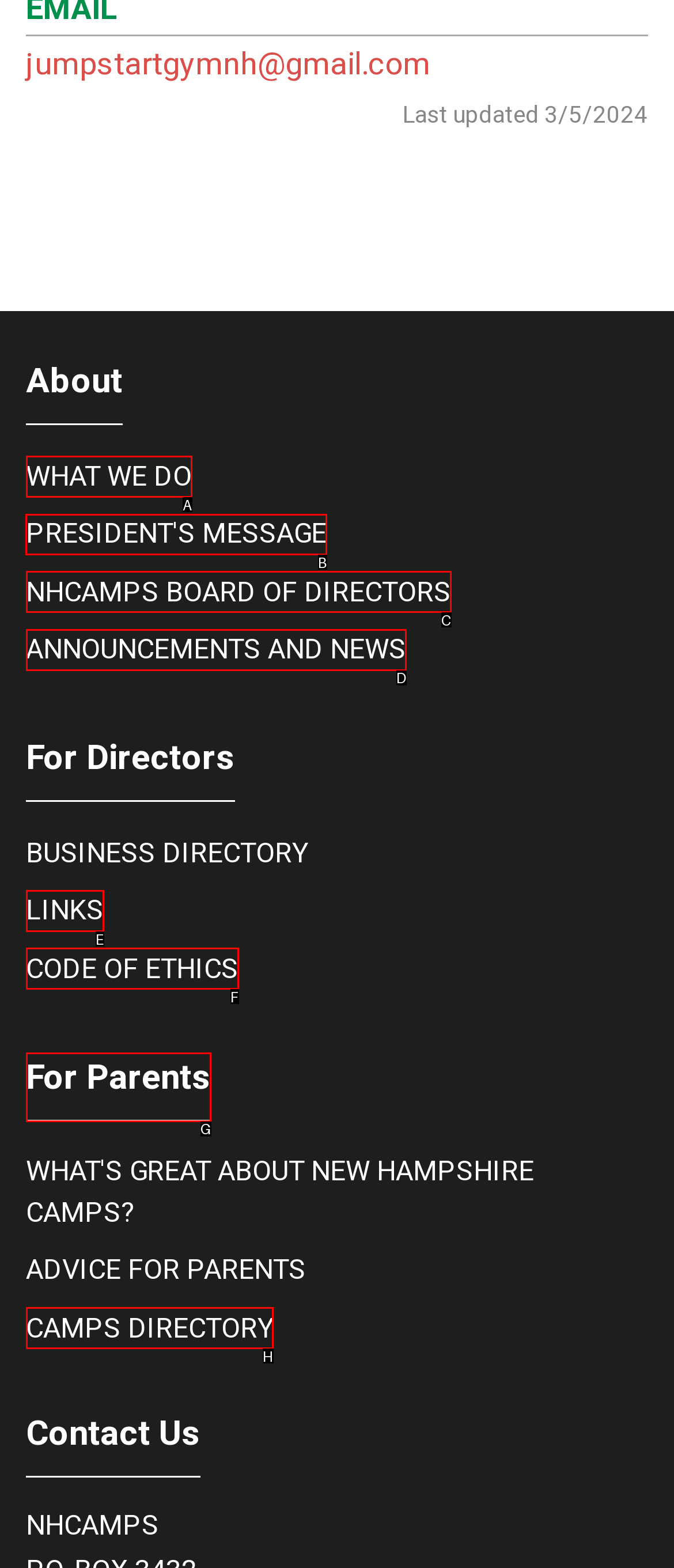Given the instruction: Read the president's message, which HTML element should you click on?
Answer with the letter that corresponds to the correct option from the choices available.

B